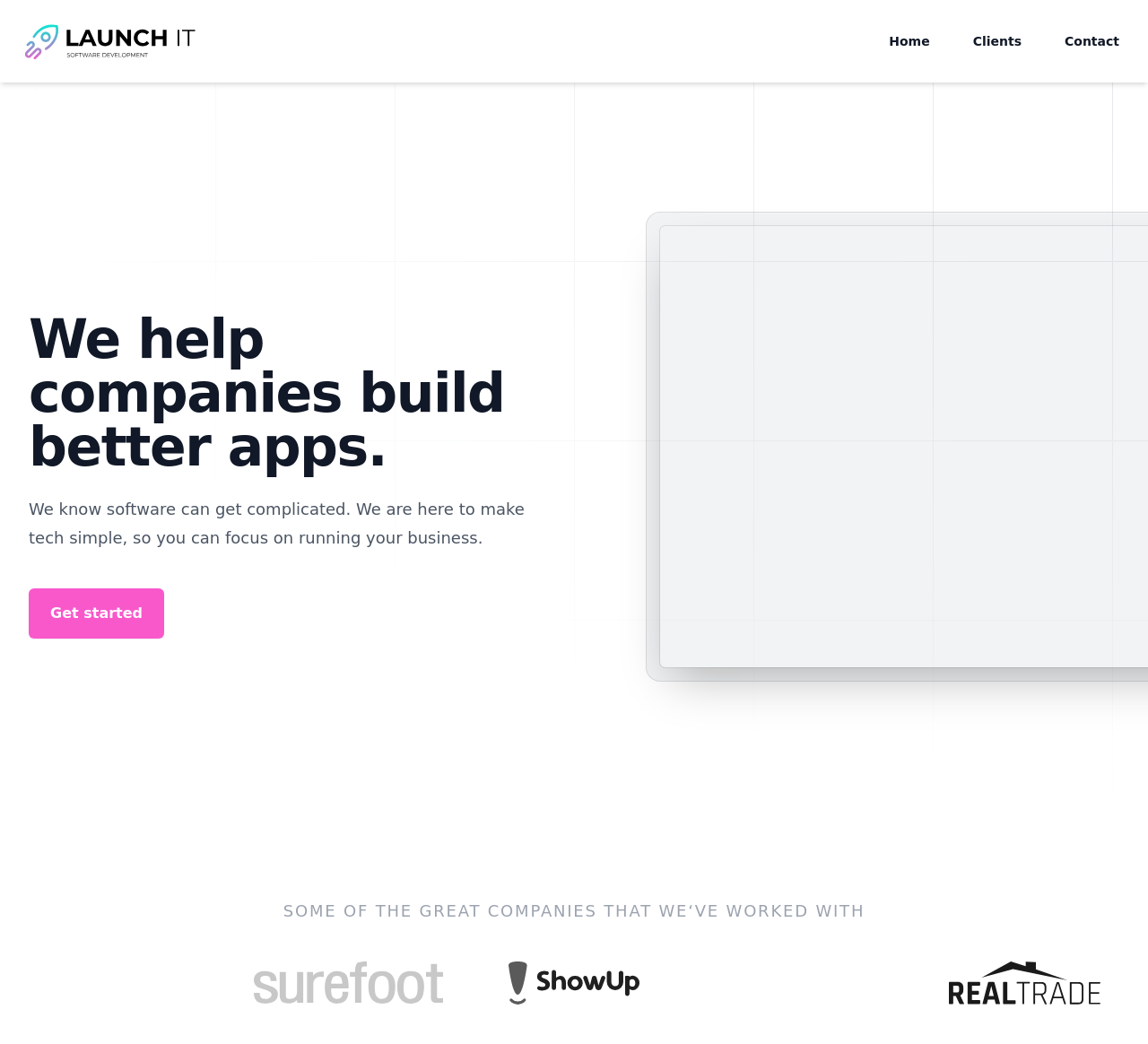Provide your answer in one word or a succinct phrase for the question: 
How many links are in the navigation?

4